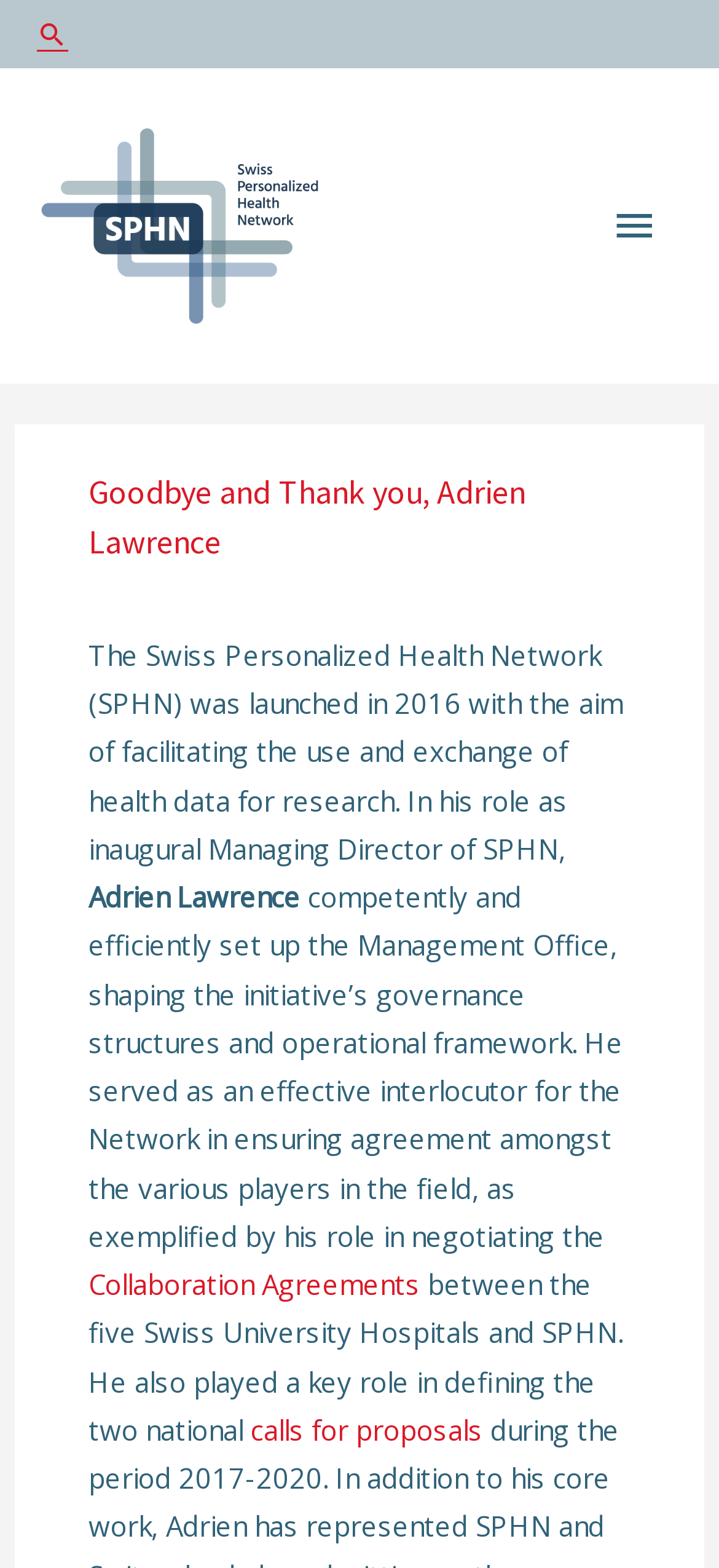What is the name of the network?
Refer to the screenshot and deliver a thorough answer to the question presented.

The name of the network can be found in the logo of the webpage, which is an image with the text 'The Logo of SPHN'. This logo is located at the top left corner of the webpage.